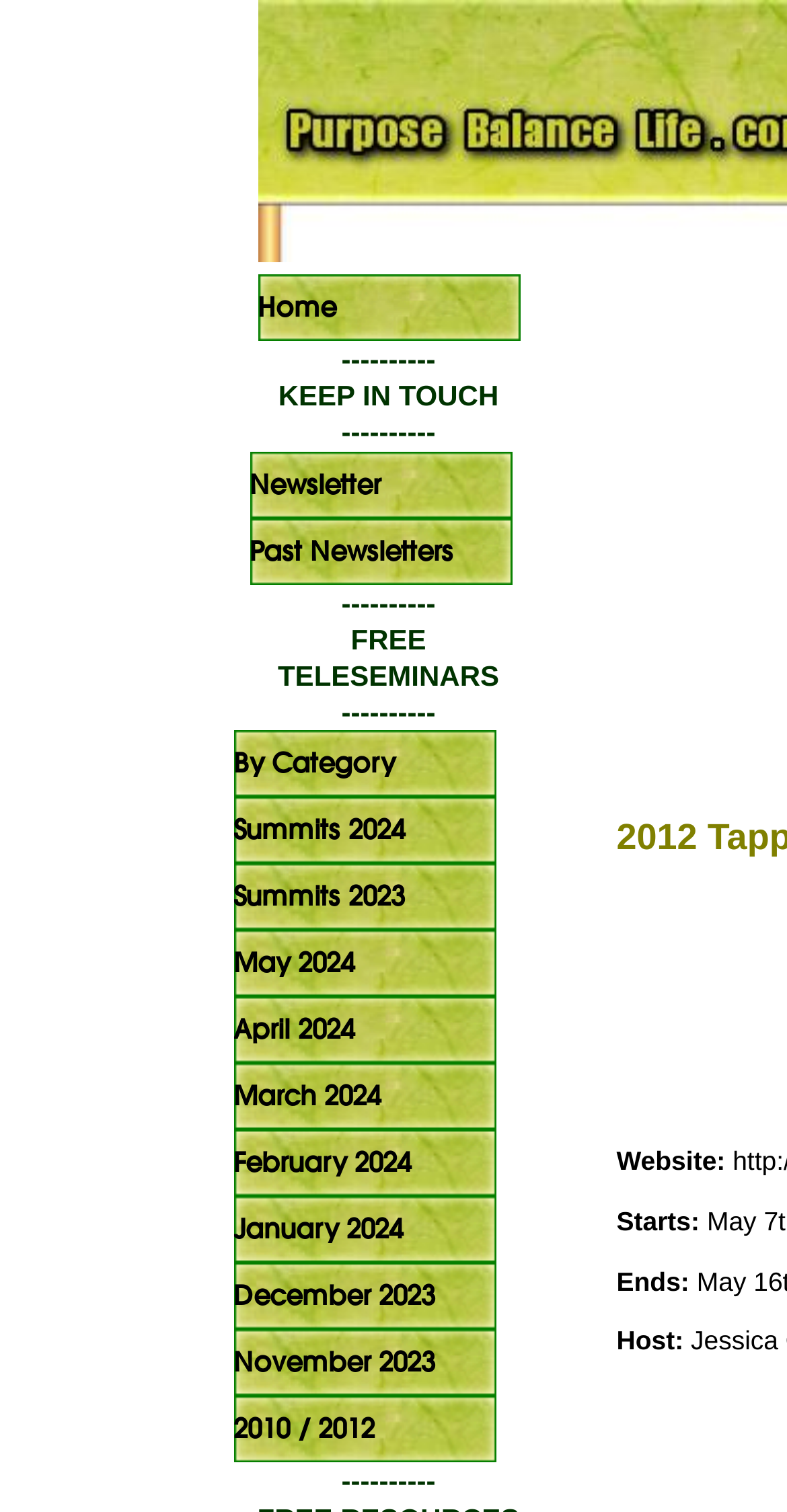Specify the bounding box coordinates of the area to click in order to execute this command: 'view past newsletters'. The coordinates should consist of four float numbers ranging from 0 to 1, and should be formatted as [left, top, right, bottom].

[0.317, 0.342, 0.671, 0.386]